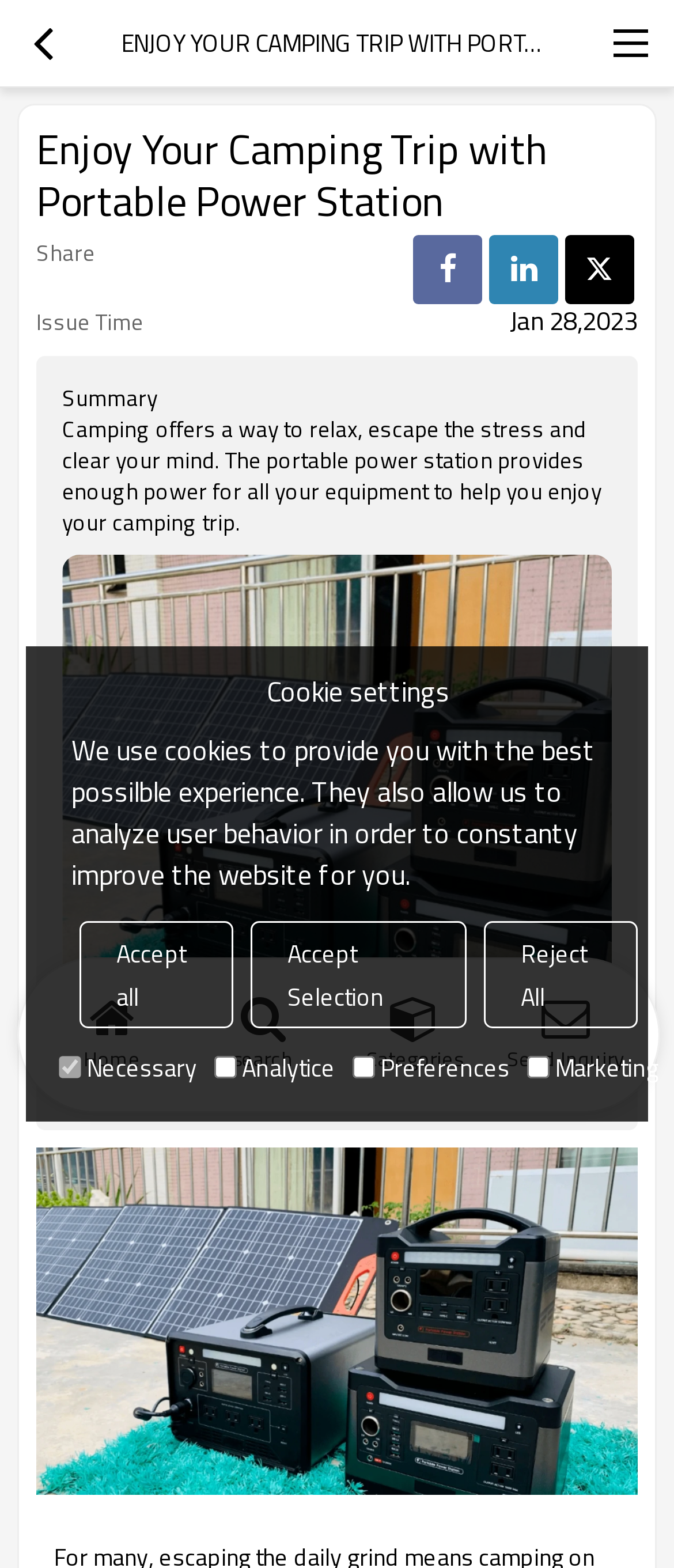Locate the bounding box coordinates of the element's region that should be clicked to carry out the following instruction: "Search for something". The coordinates need to be four float numbers between 0 and 1, i.e., [left, top, right, bottom].

[0.278, 0.623, 0.503, 0.687]